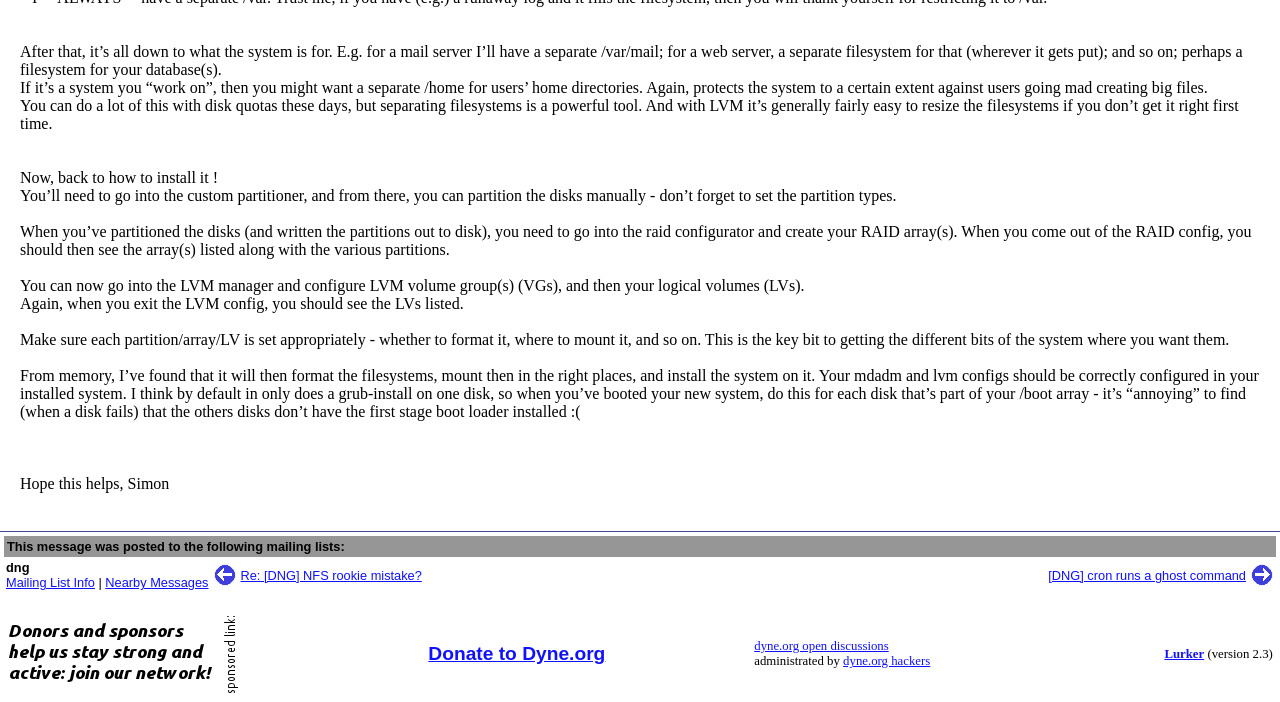Please specify the bounding box coordinates of the clickable section necessary to execute the following command: "Donate to Dyne.org".

[0.335, 0.916, 0.473, 0.946]